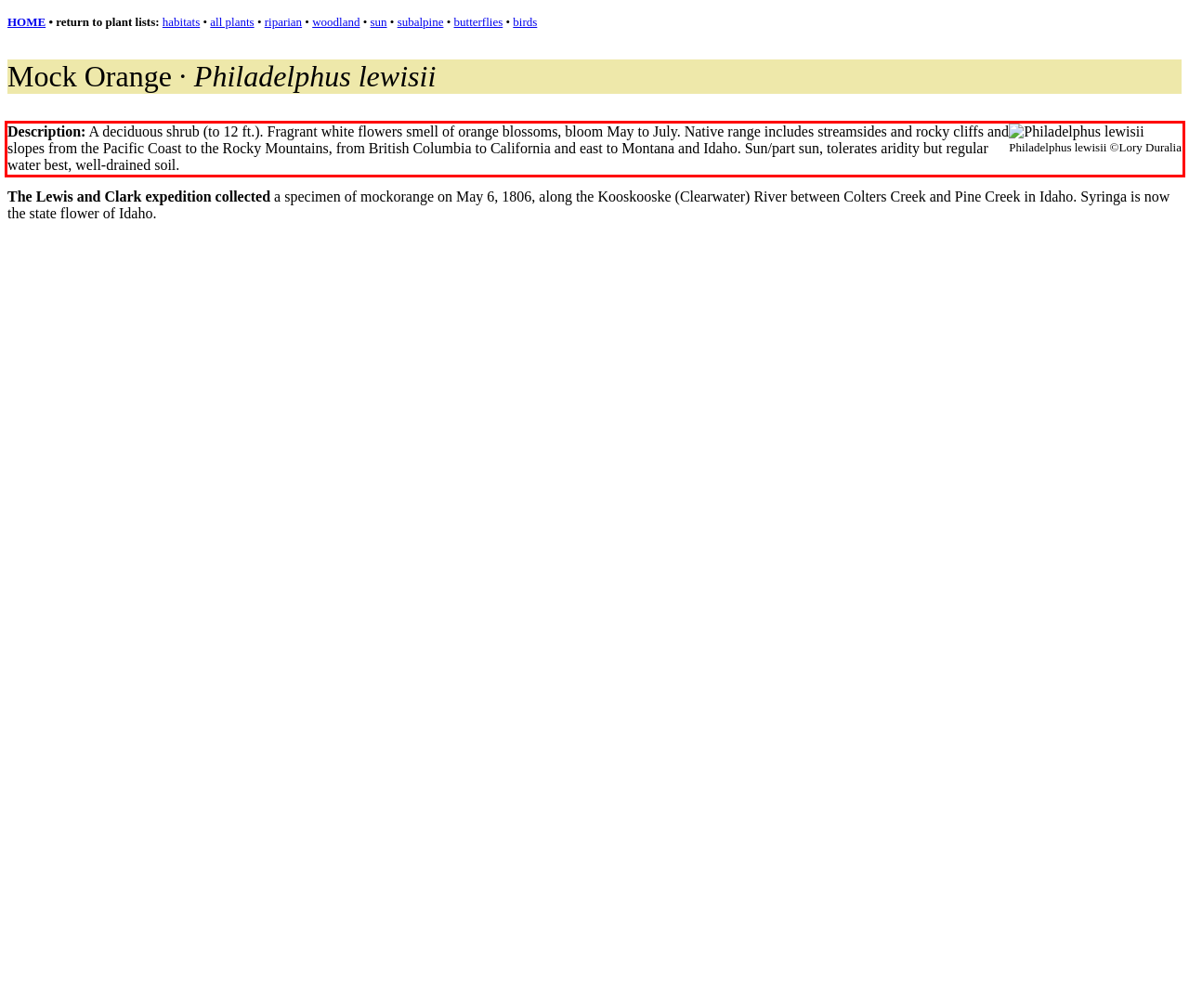There is a UI element on the webpage screenshot marked by a red bounding box. Extract and generate the text content from within this red box.

Description: A deciduous shrub (to 12 ft.). Fragrant white flowers smell of orange blossoms, bloom May to July. Native range includes streamsides and rocky cliffs and slopes from the Pacific Coast to the Rocky Mountains, from British Columbia to California and east to Montana and Idaho. Sun/part sun, tolerates aridity but regular water best, well-drained soil.